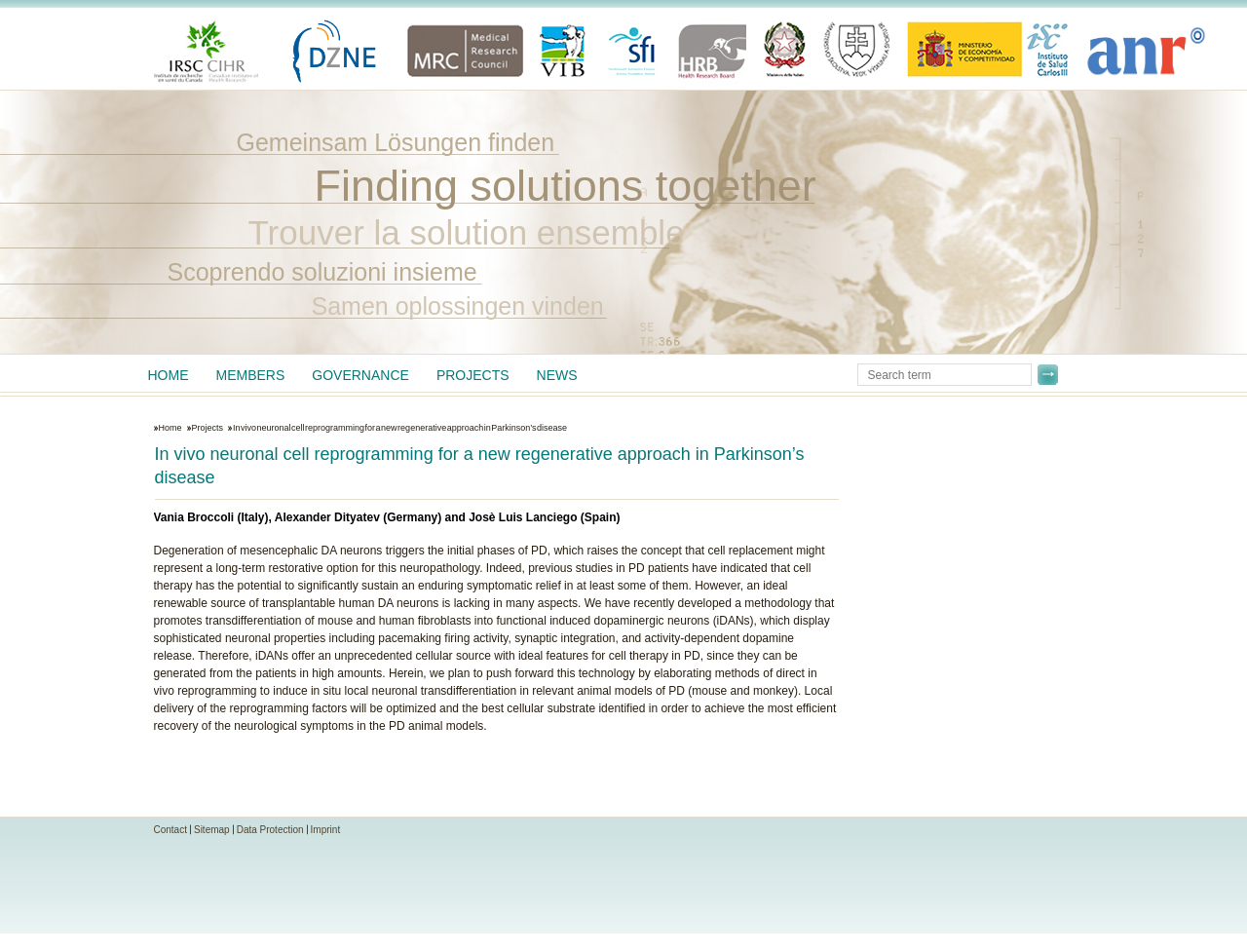Please analyze the image and give a detailed answer to the question:
How many links are there in the top navigation bar?

The top navigation bar contains links to 'Home', 'Projects', 'MEMBERS', 'GOVERNANCE', and 'NEWS', which are 5 links in total.